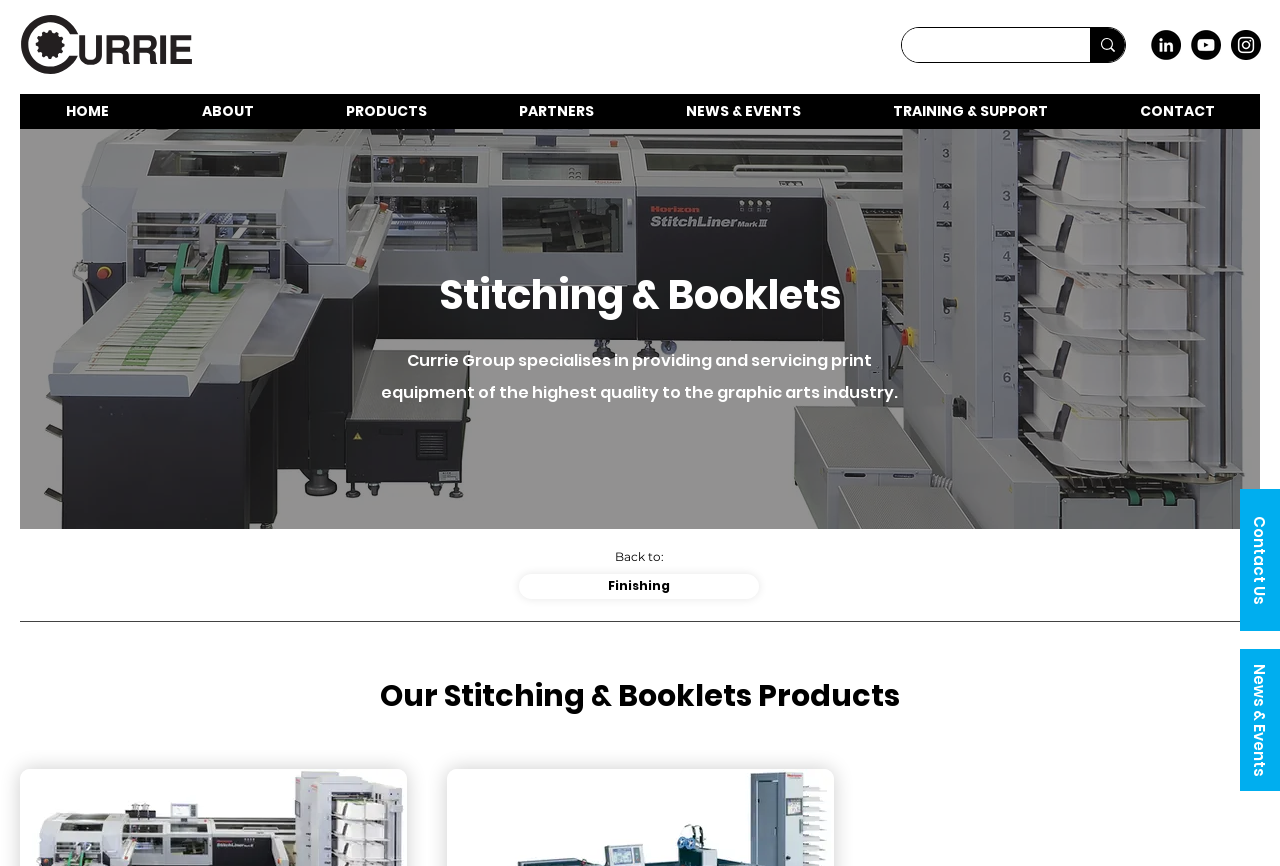Please identify the bounding box coordinates of the element's region that needs to be clicked to fulfill the following instruction: "search for something". The bounding box coordinates should consist of four float numbers between 0 and 1, i.e., [left, top, right, bottom].

[0.705, 0.032, 0.879, 0.072]